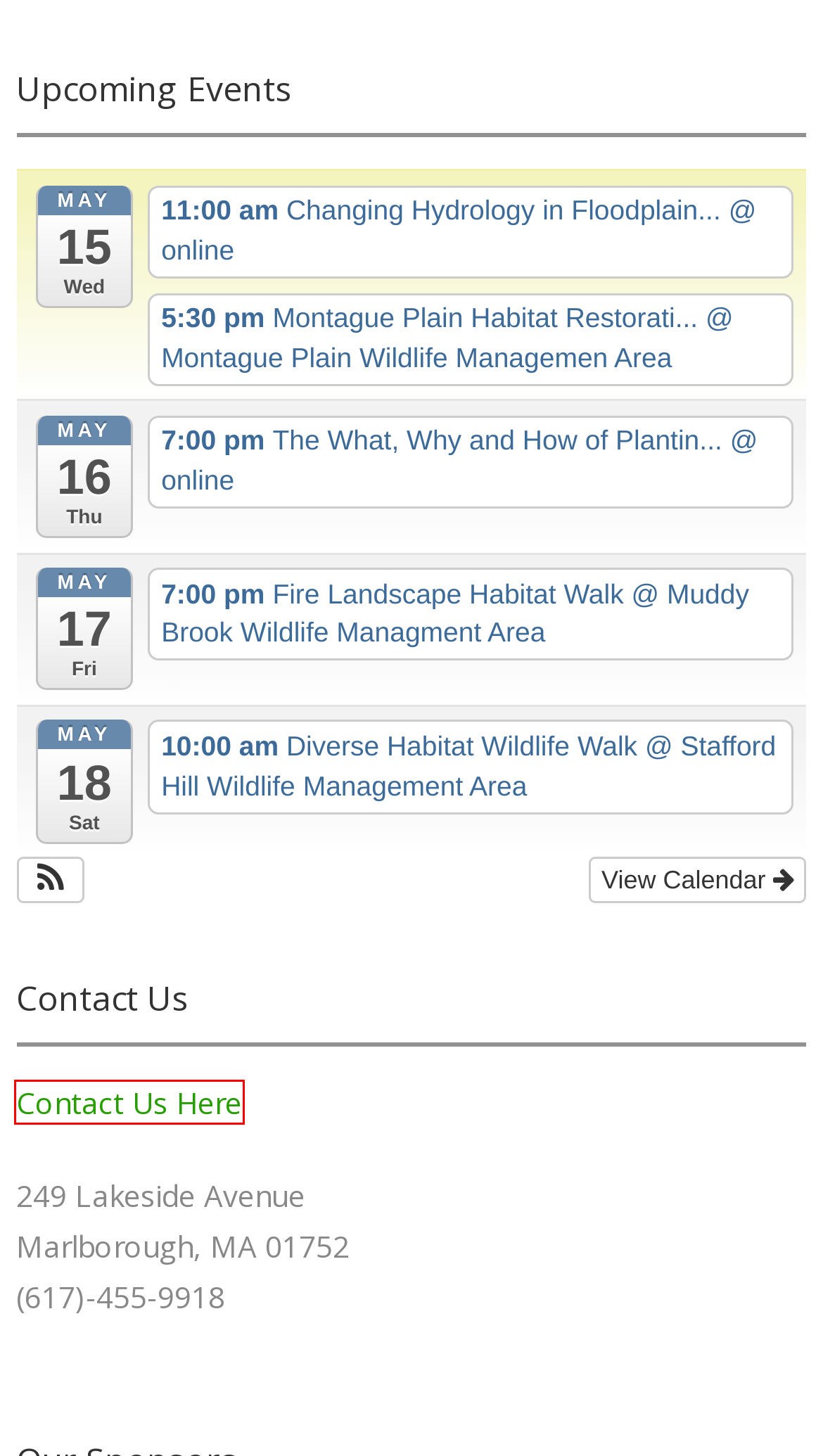You have a screenshot of a webpage with a red bounding box around an element. Identify the webpage description that best fits the new page that appears after clicking the selected element in the red bounding box. Here are the candidates:
A. Massachusetts Forest Alliance
B. Modern Wood Heat – Massachusetts Forest Alliance
C. Montague Plain Habitat Restoration Walk – Massachusetts Forest Alliance
D. Understanding Urban Tree Planting Initiatives webinar – Massachusetts Forest Alliance
E. The What, Why and How of Planting Trees webinar – Massachusetts Forest Alliance
F. Diverse Habitat Wildlife Walk – Massachusetts Forest Alliance
G. Fire Landscape Habitat Walk – Massachusetts Forest Alliance
H. Contact Us – Massachusetts Forest Alliance

H